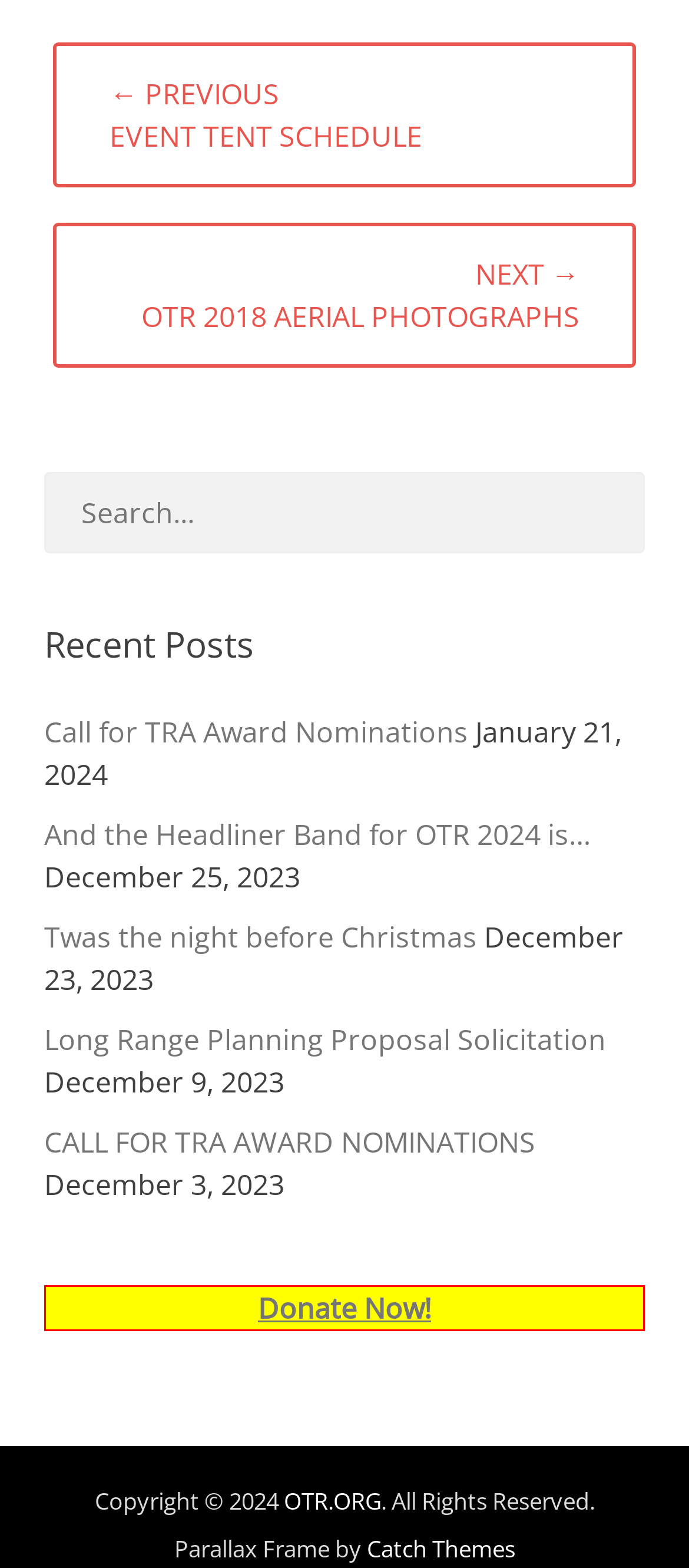Please provide the bounding box coordinates for the element that needs to be clicked to perform the instruction: "Read recent post about TRA Award Nominations". The coordinates must consist of four float numbers between 0 and 1, formatted as [left, top, right, bottom].

[0.064, 0.455, 0.679, 0.48]